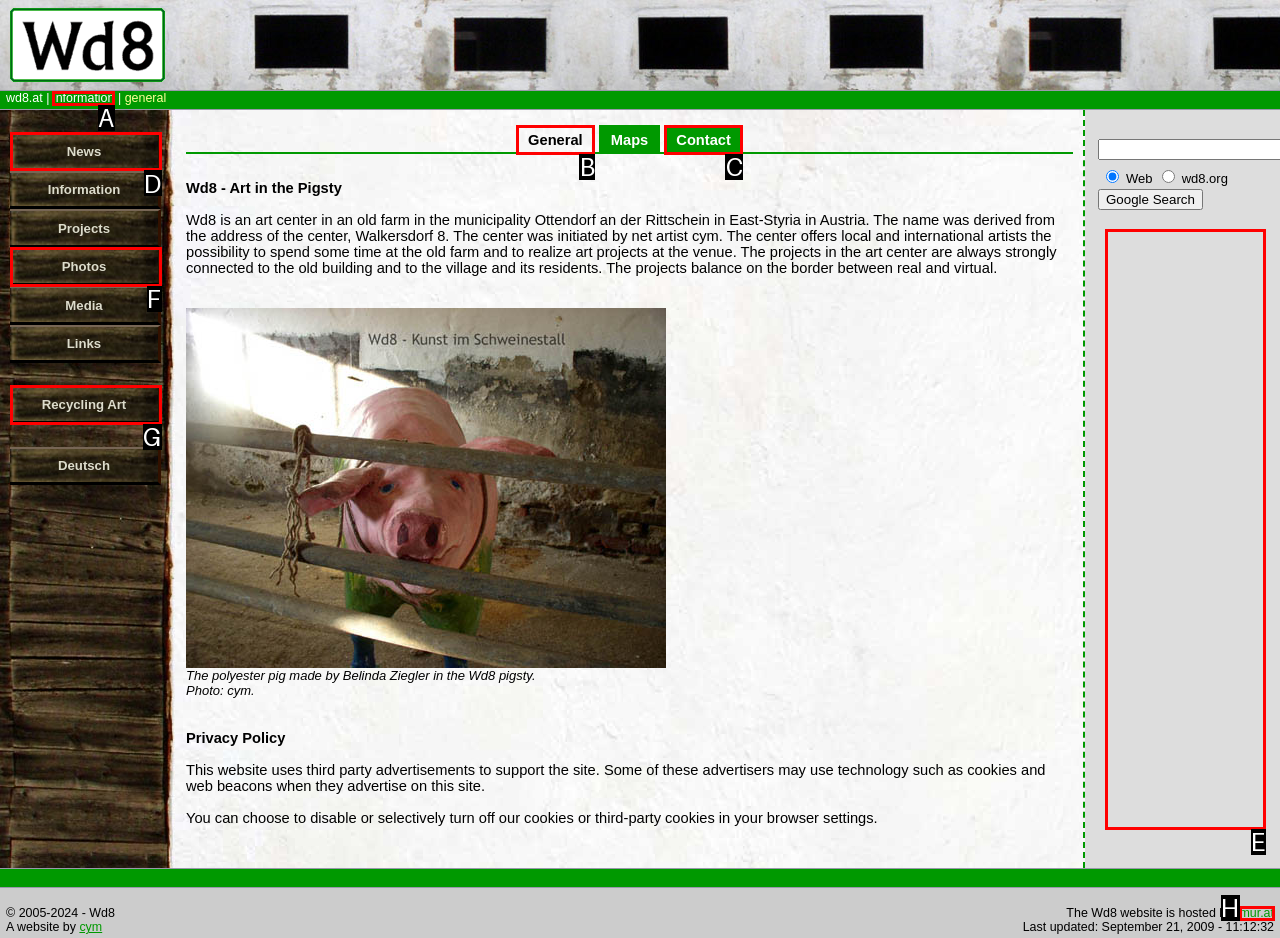Select the letter of the UI element that matches this task: Click the 'News' link
Provide the answer as the letter of the correct choice.

D